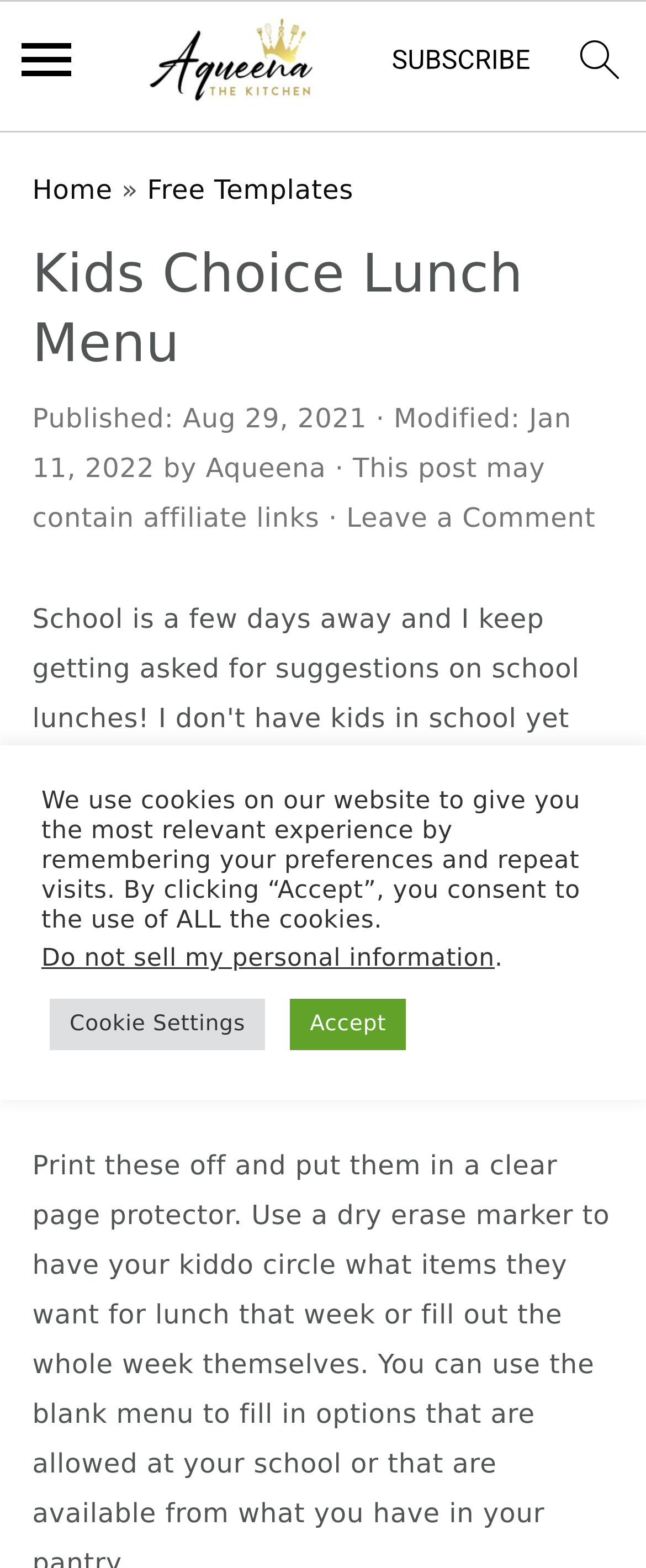Please provide the bounding box coordinates for the element that needs to be clicked to perform the following instruction: "Subscribe to the newsletter". The coordinates should be given as four float numbers between 0 and 1, i.e., [left, top, right, bottom].

[0.599, 0.022, 0.83, 0.064]